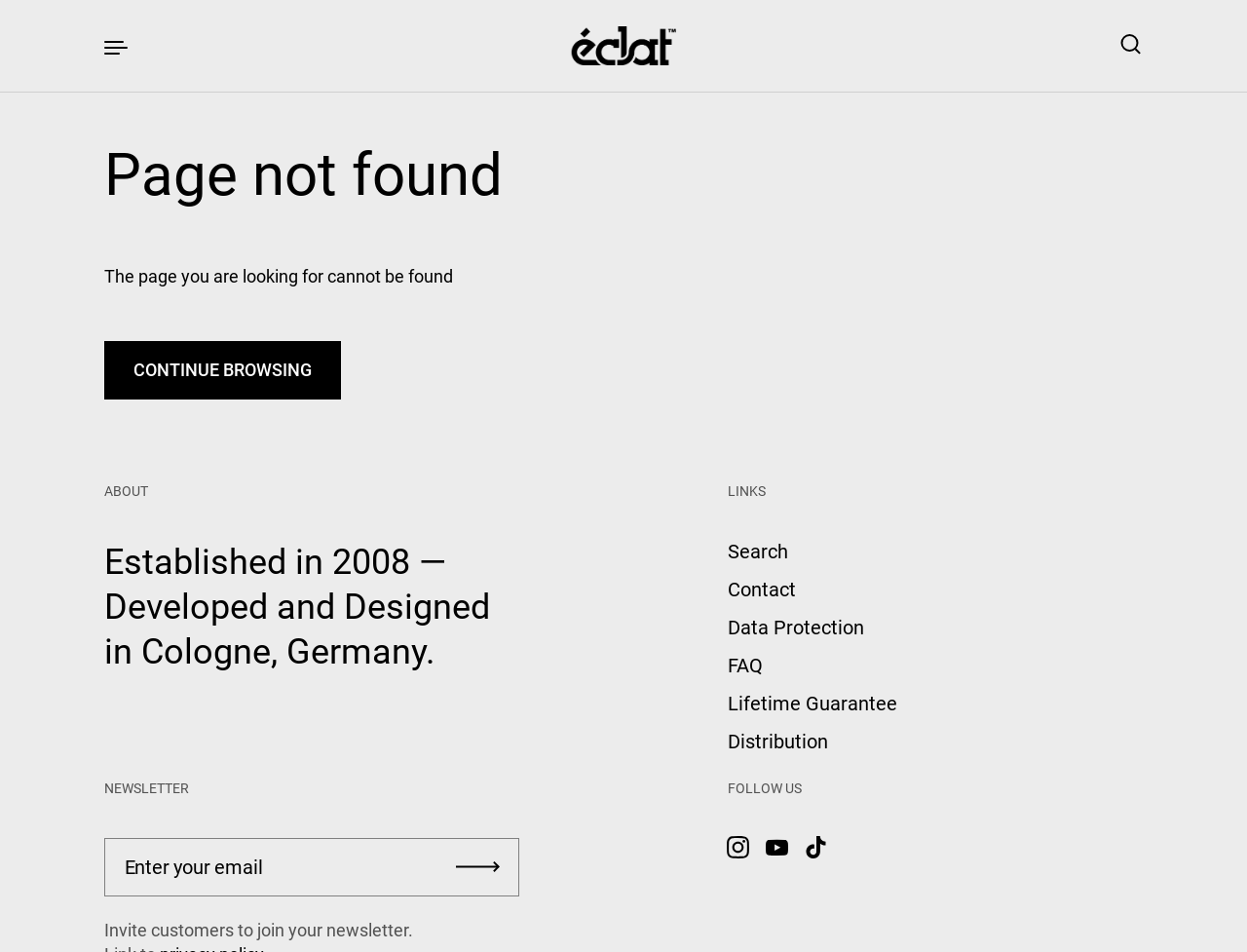What is the error message on the page?
Please give a well-detailed answer to the question.

The error message 'Page not found' is displayed in a heading element on the page, indicating that the page the user is looking for cannot be found.